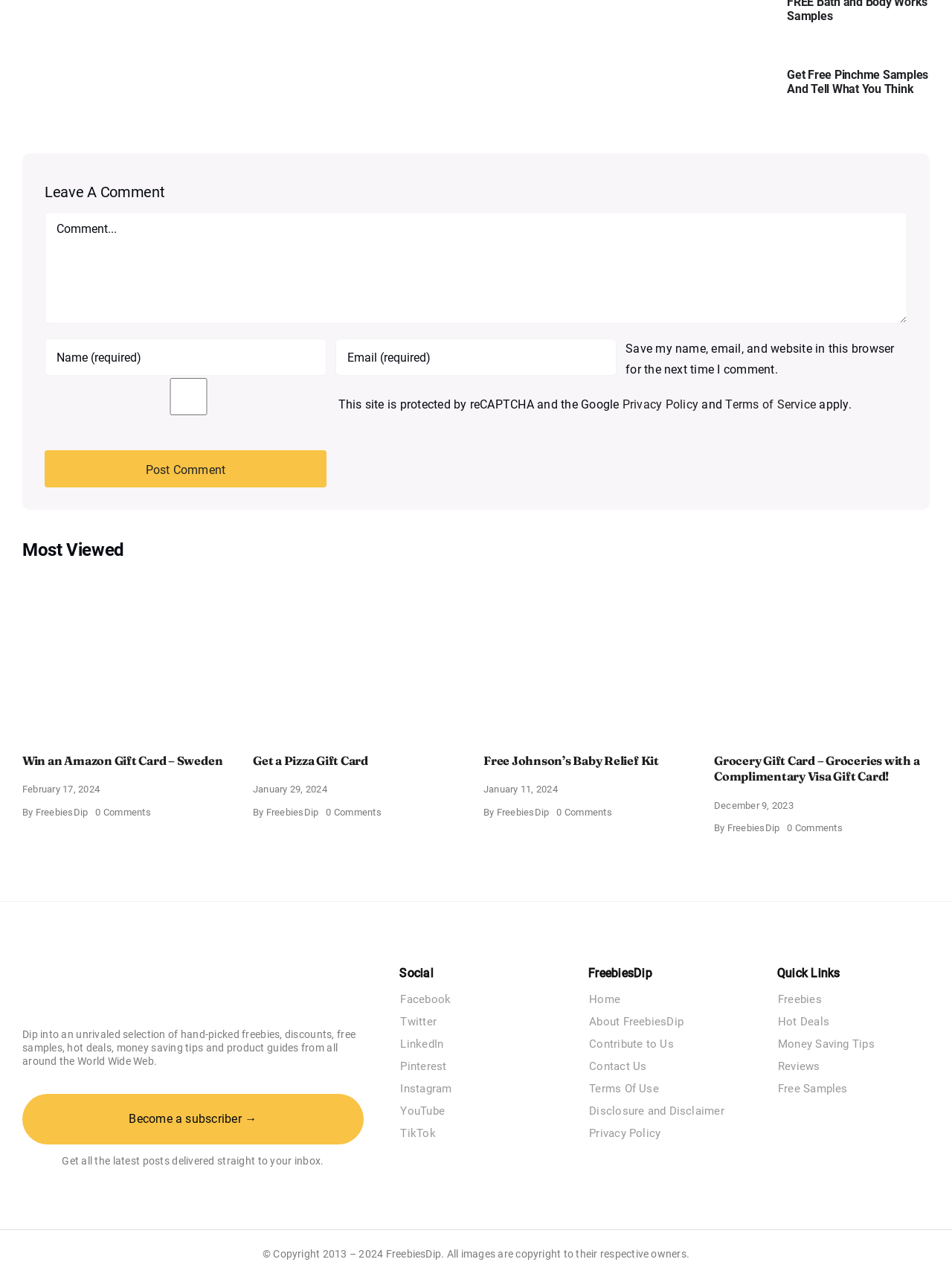Give a concise answer using only one word or phrase for this question:
What is the purpose of the comment section?

Leave a comment